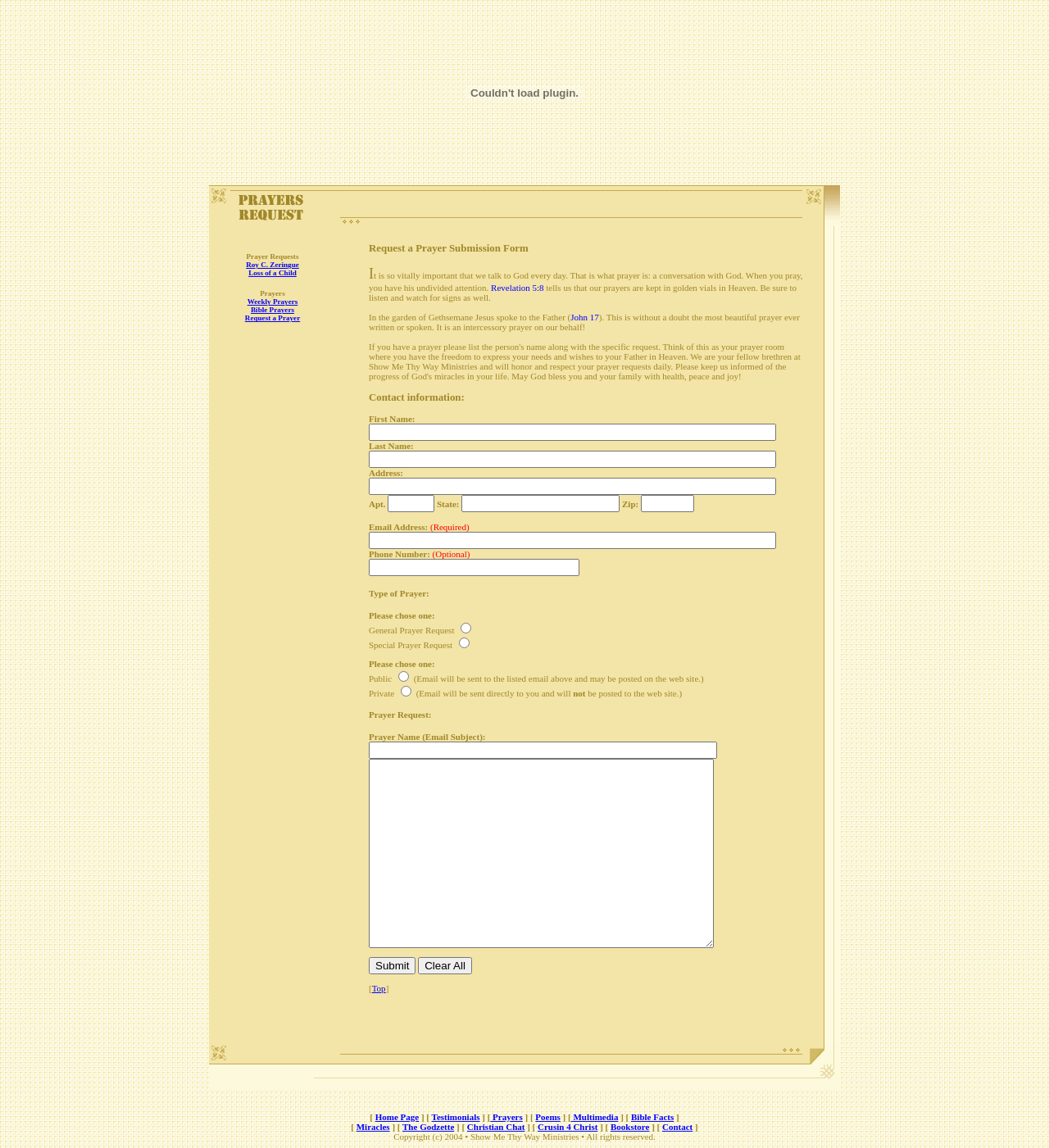Can users contact the ministry directly?
Look at the webpage screenshot and answer the question with a detailed explanation.

The webpage provides contact information, including a phone number and address, indicating that users can contact the ministry directly if they need to.